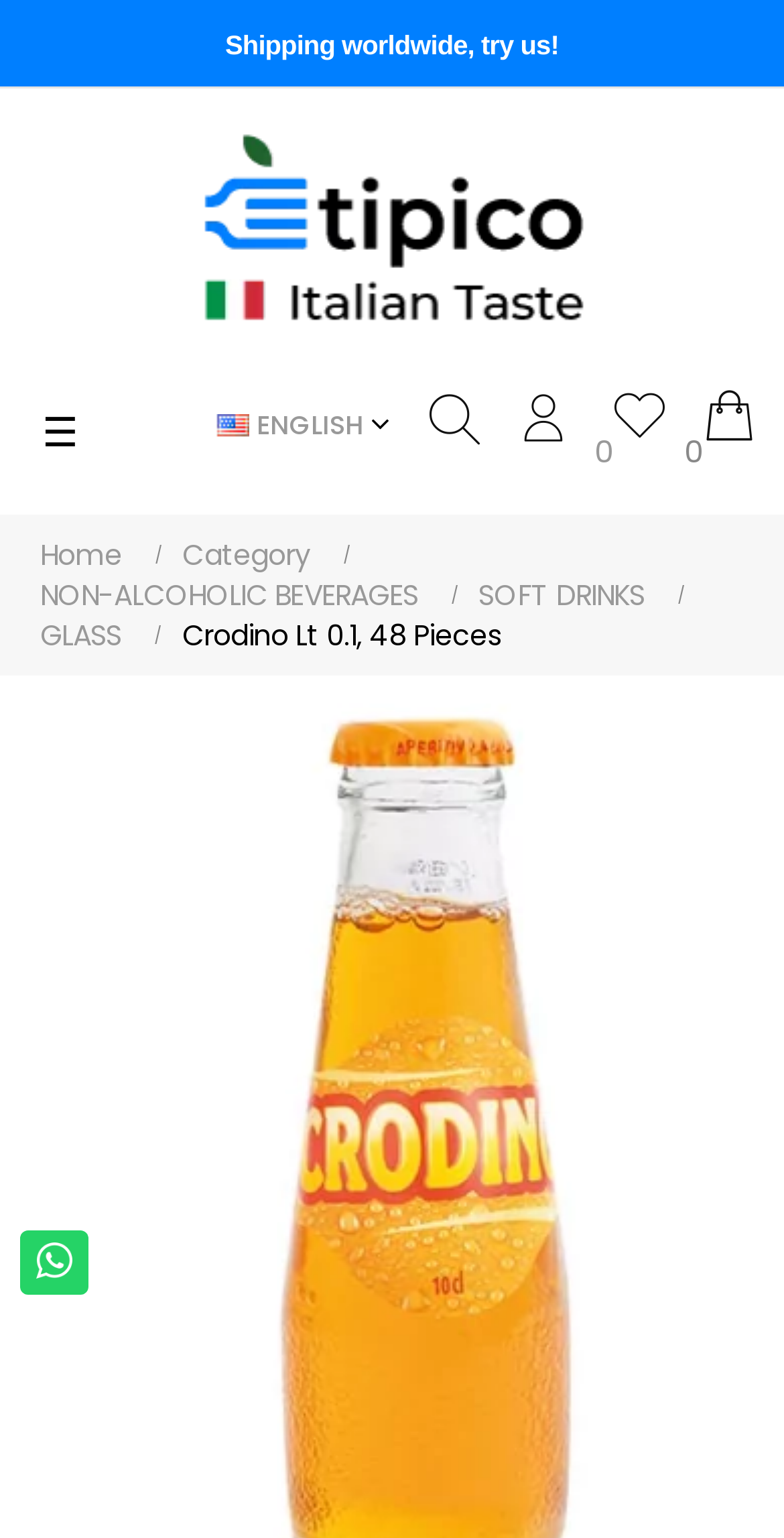Find the bounding box coordinates of the clickable area that will achieve the following instruction: "Search for something".

[0.541, 0.243, 0.618, 0.283]